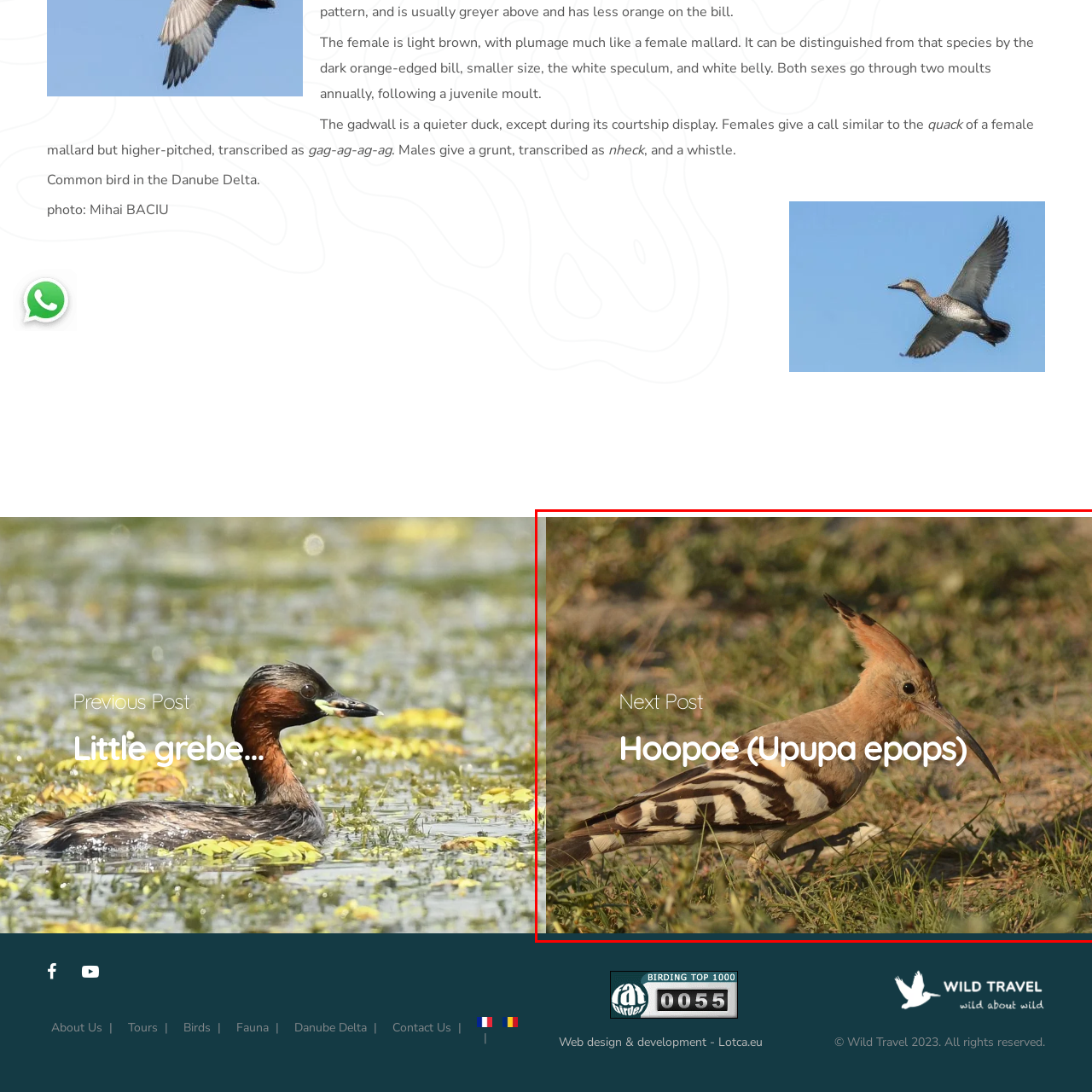Provide an extensive and detailed caption for the image section enclosed by the red boundary.

The image showcases a beautiful Hoopoe (Upupa epops), a distinctively feathered bird known for its striking appearance and unique call. The bird is captured in a natural setting, blending with the earth tones of its environment. You can observe its vivid coloring, especially the contrasting patterns on its wings. Accompanying the image is a text overlay indicating "Next Post" which suggests this is part of a sequence highlighting various bird species, inviting viewers to learn more about the Hoopoe. The overall aesthetic conveys a sense of nature and wildlife exploration, appealing to bird watchers and nature enthusiasts alike.